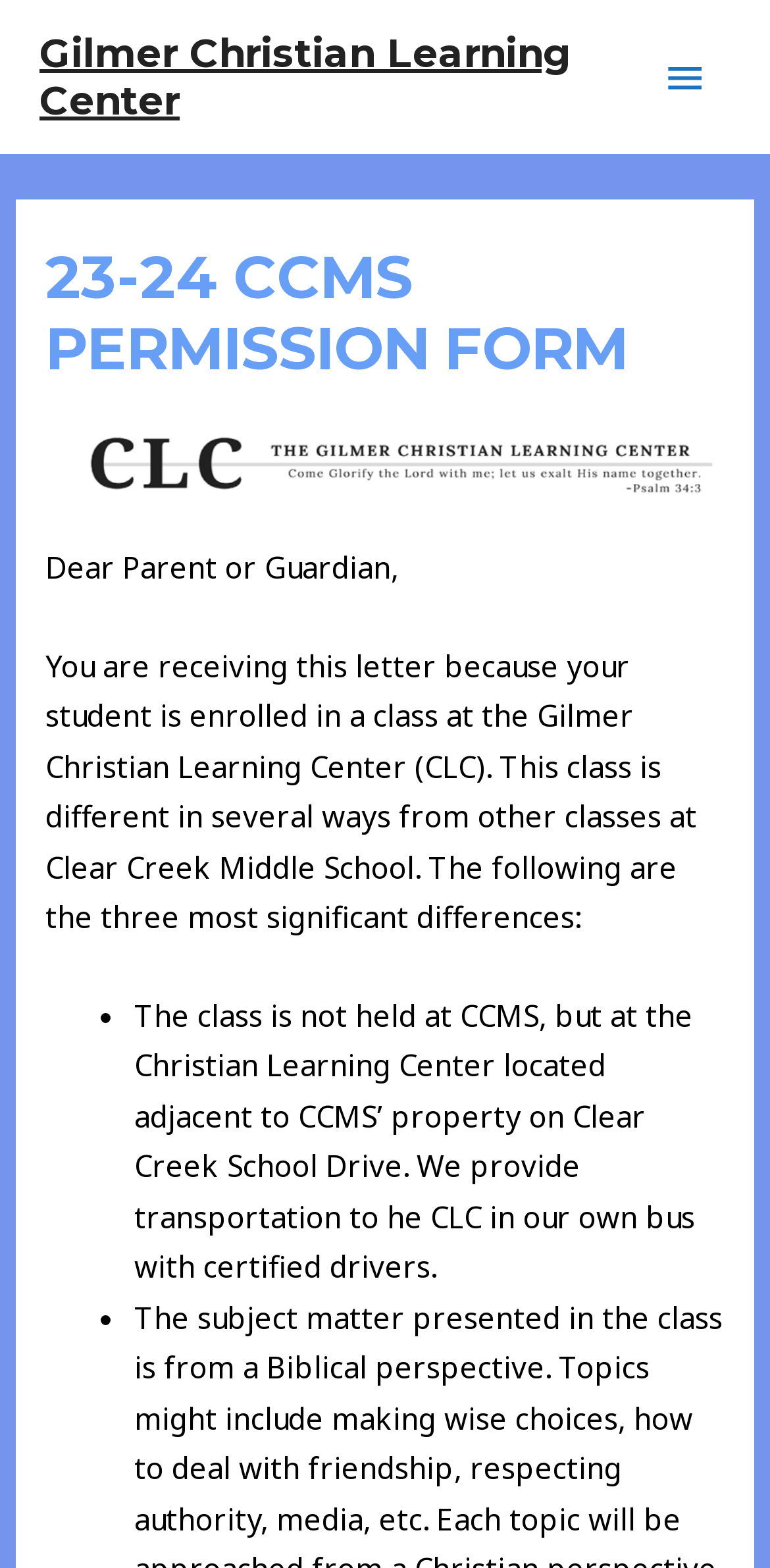Answer the question below using just one word or a short phrase: 
How many significant differences are mentioned?

Three